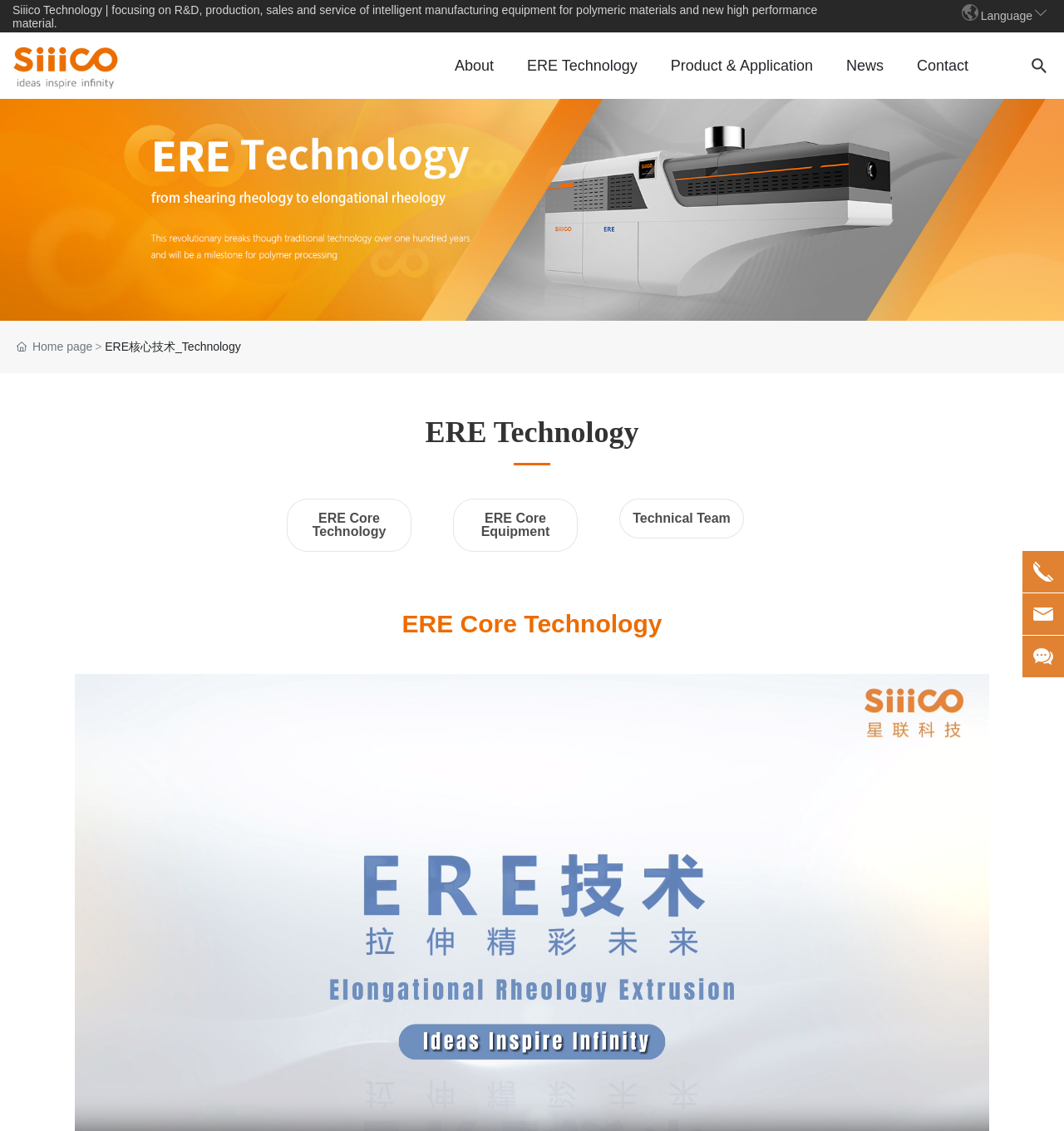How many main navigation links are there?
Refer to the image and provide a one-word or short phrase answer.

5